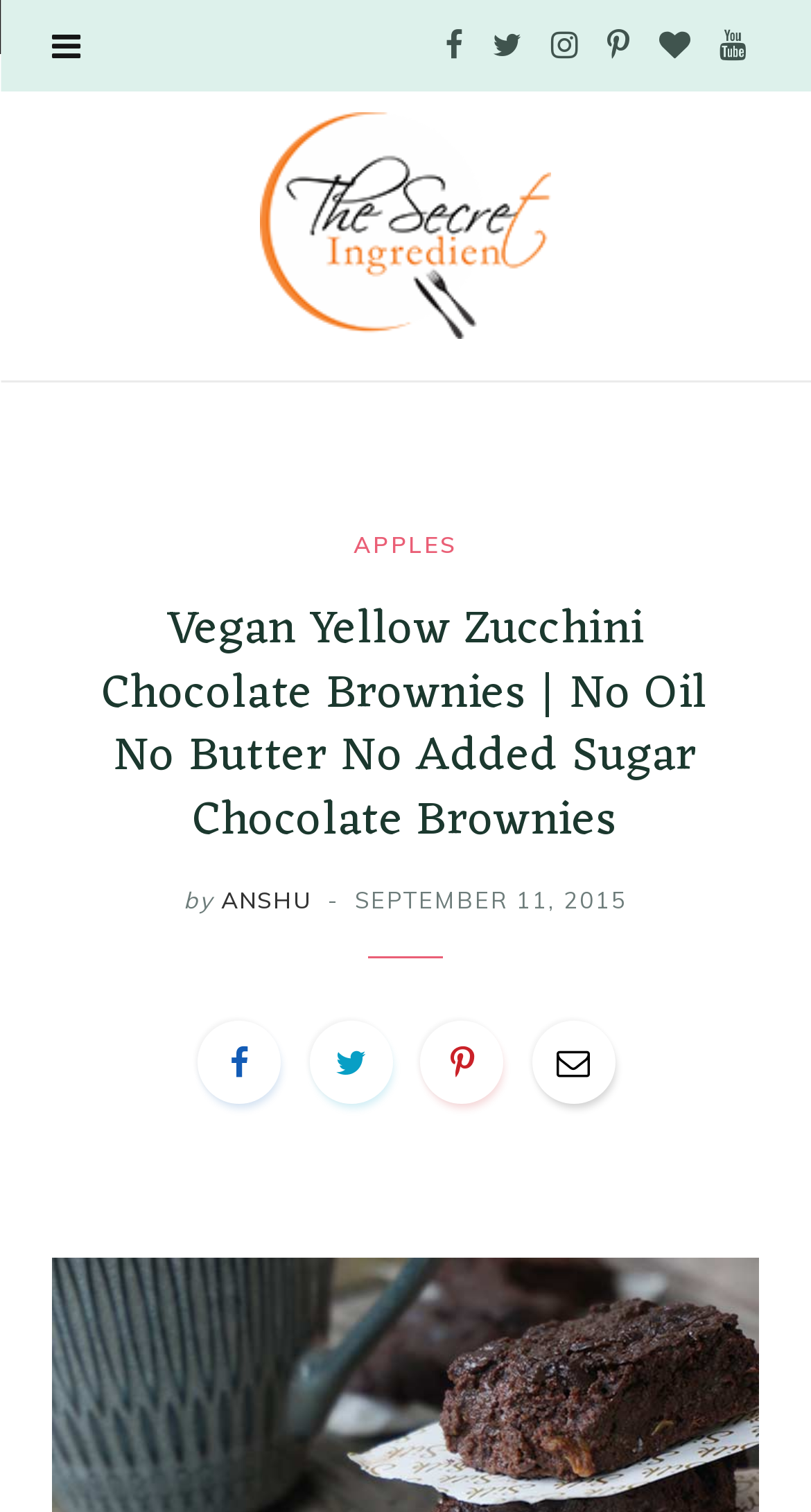Please locate the bounding box coordinates of the element that needs to be clicked to achieve the following instruction: "Click Facebook". The coordinates should be four float numbers between 0 and 1, i.e., [left, top, right, bottom].

[0.533, 0.0, 0.587, 0.06]